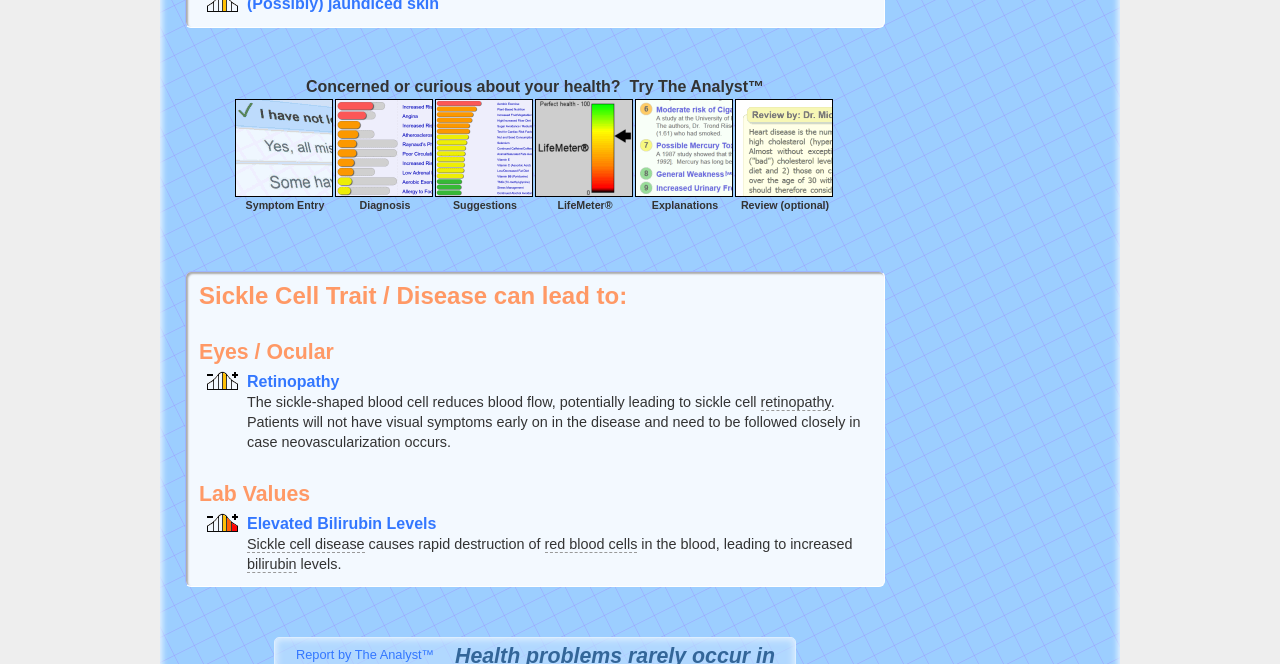What is the topic of the section with the heading 'Eyes / Ocular'?
Your answer should be a single word or phrase derived from the screenshot.

Retinopathy